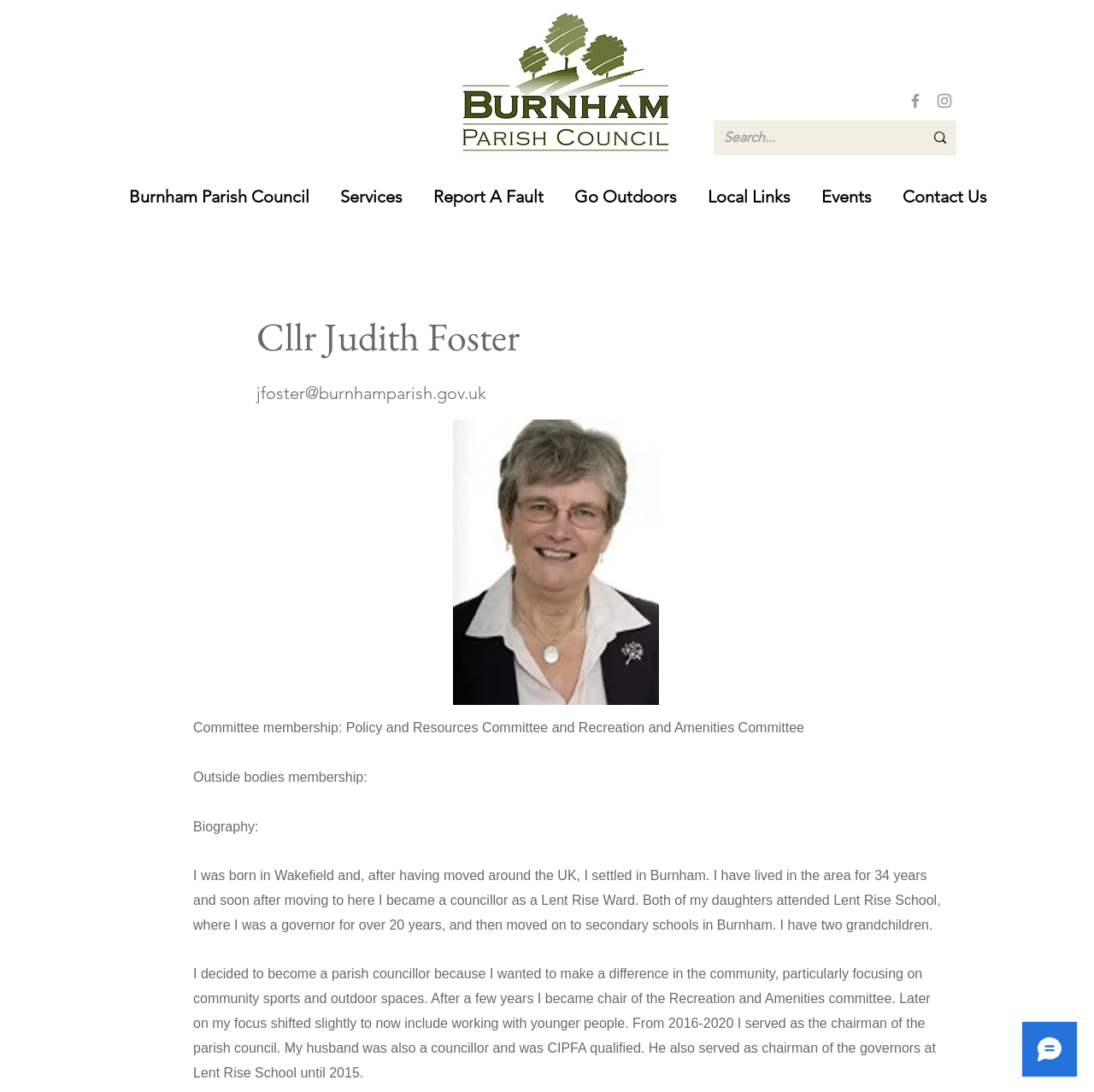Please find the bounding box for the UI element described by: "Report A Fault".

[0.382, 0.15, 0.511, 0.196]